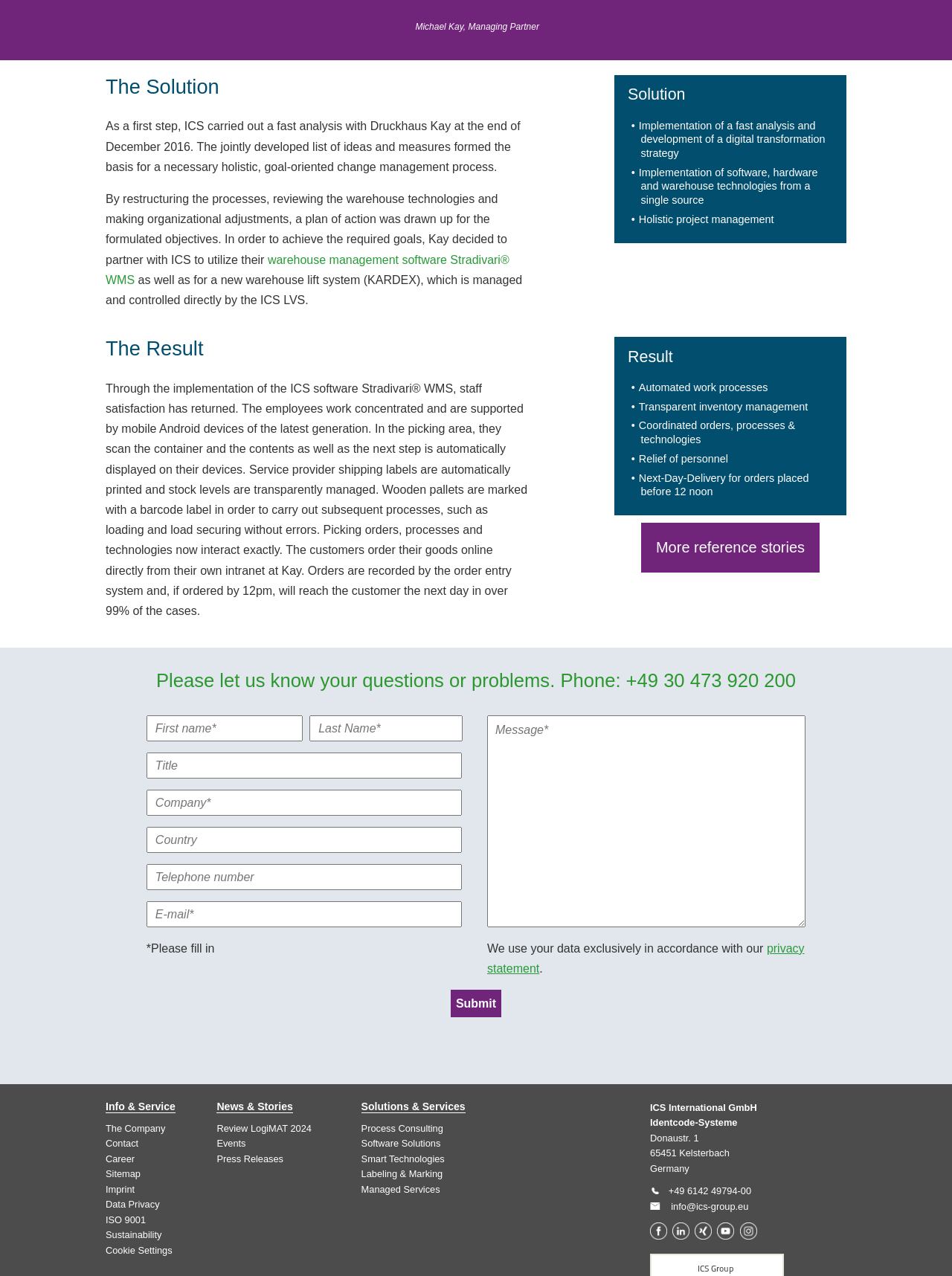Please determine the bounding box coordinates of the element's region to click for the following instruction: "Contact the company".

[0.111, 0.522, 0.889, 0.545]